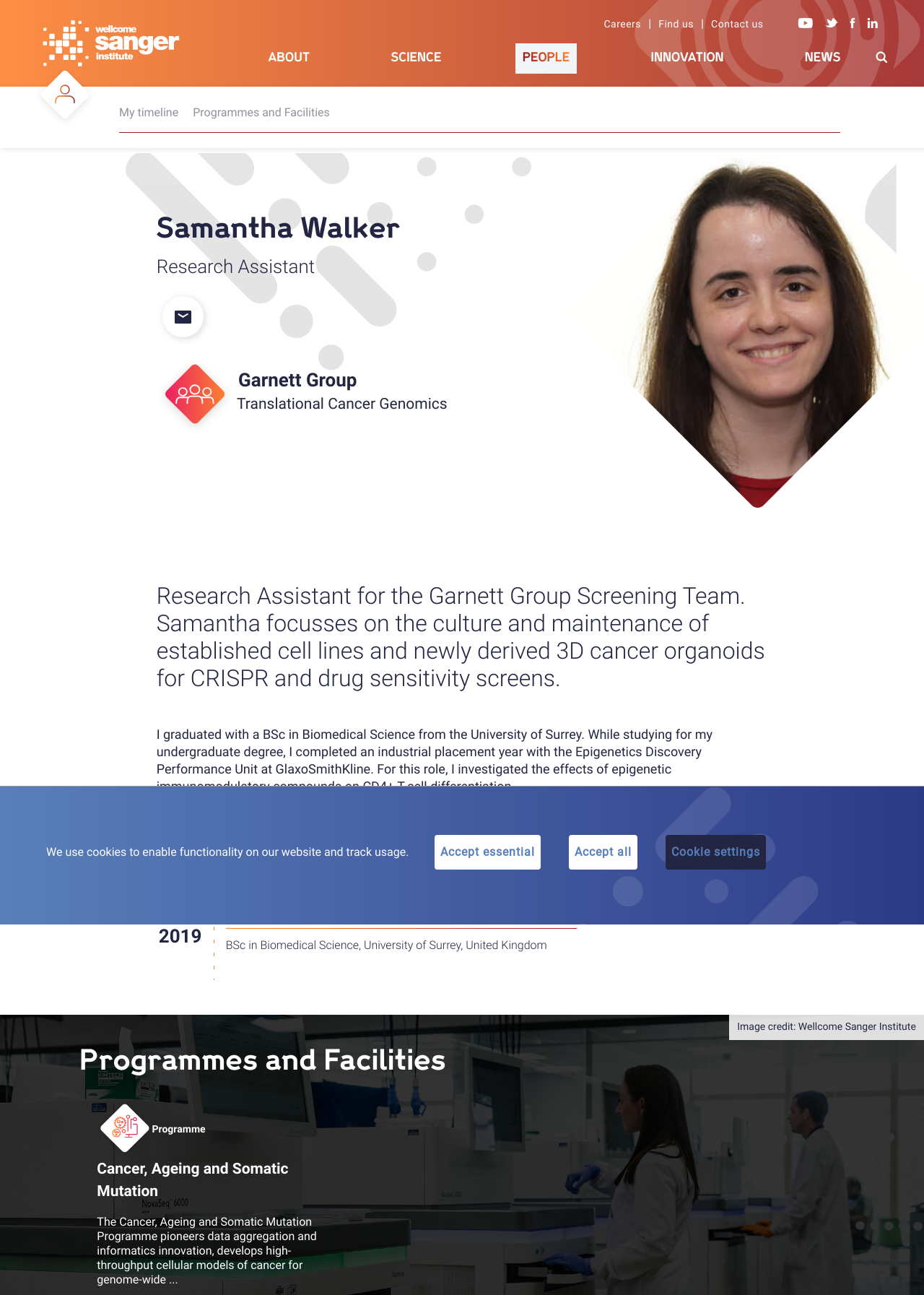Respond to the following query with just one word or a short phrase: 
What is the topic of the 'Programmes and Facilities' section?

Cancer, Ageing and Somatic Mutation